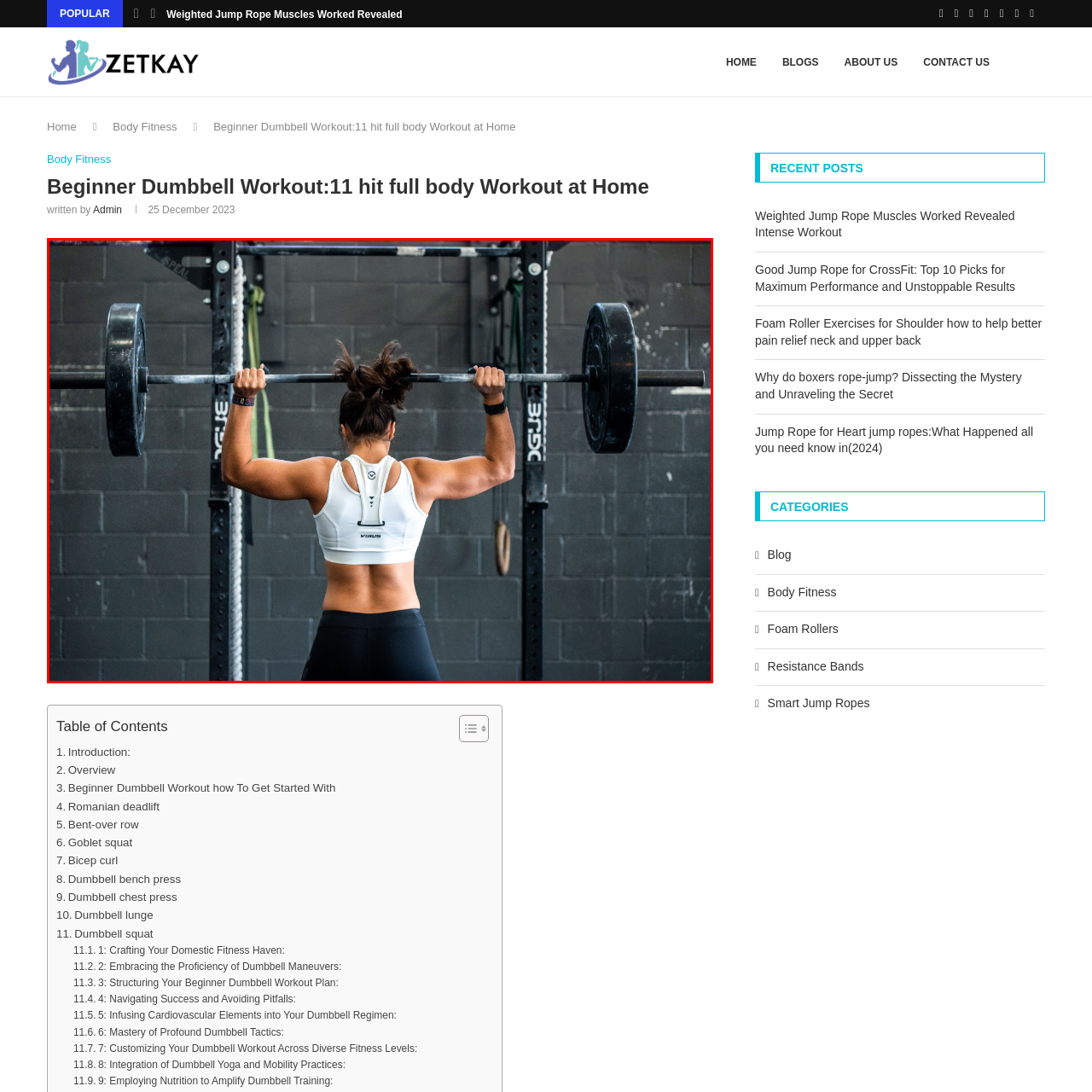Give an in-depth description of the scene depicted in the red-outlined box.

In this dynamic image, a determined individual is captured mid-exercise, showcasing strength and focus in a well-equipped gym setting. The person is positioned beneath a barbell with weights, demonstrating a powerful overhead lift. Their athletic attire, featuring a fitted white tank top that highlights their toned back and shoulders, symbolizes dedication to fitness. The backdrop consists of dark walls and gym equipment, creating an environment conducive to intense workout sessions. This image perfectly embodies the spirit of a "Beginner Dumbbell Workout," an engaging program designed for those looking to strengthen their full body through accessible at-home exercises.